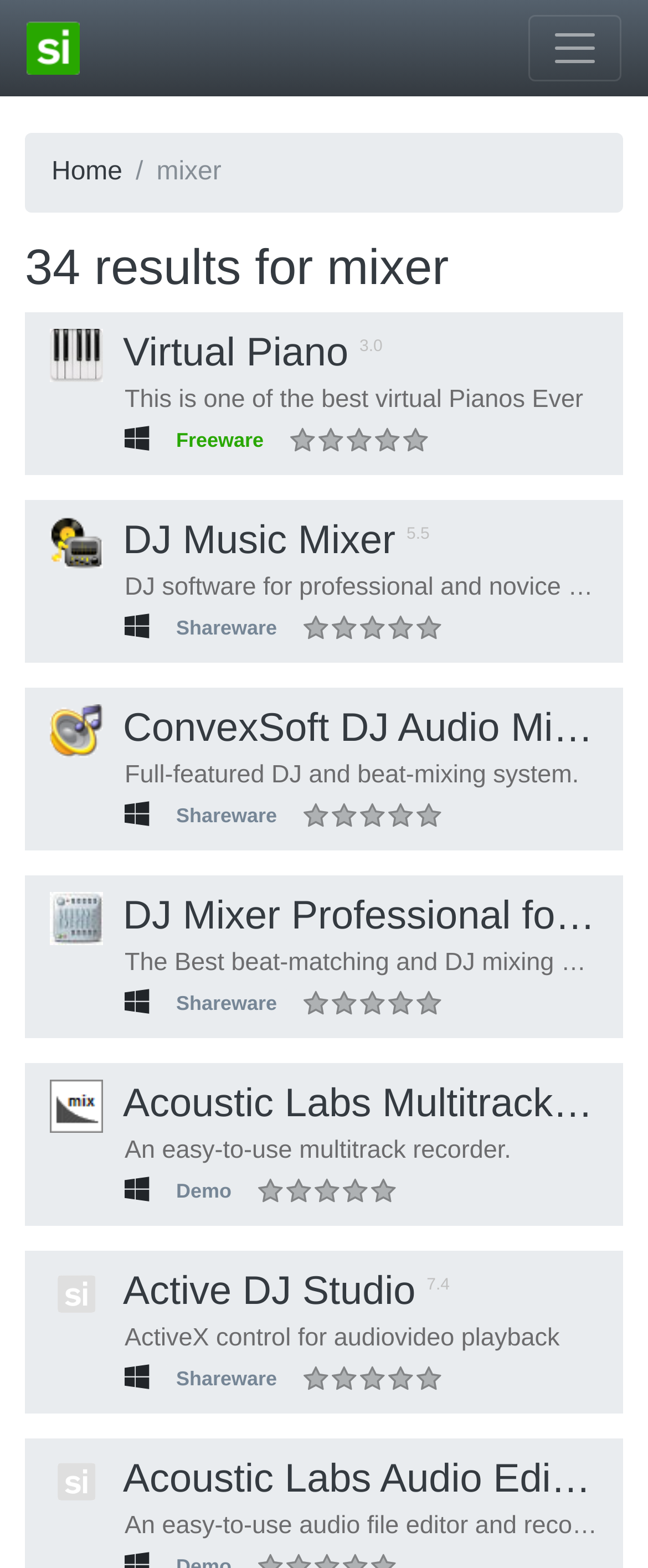Carefully examine the image and provide an in-depth answer to the question: What is the type of the Acoustic Labs Multitrack Recorder software?

I looked at the software result 'Acoustic Labs Multitrack Recorder 3.3' and found that its type is 'Demo', which is indicated by the StaticText element 'Demo'.